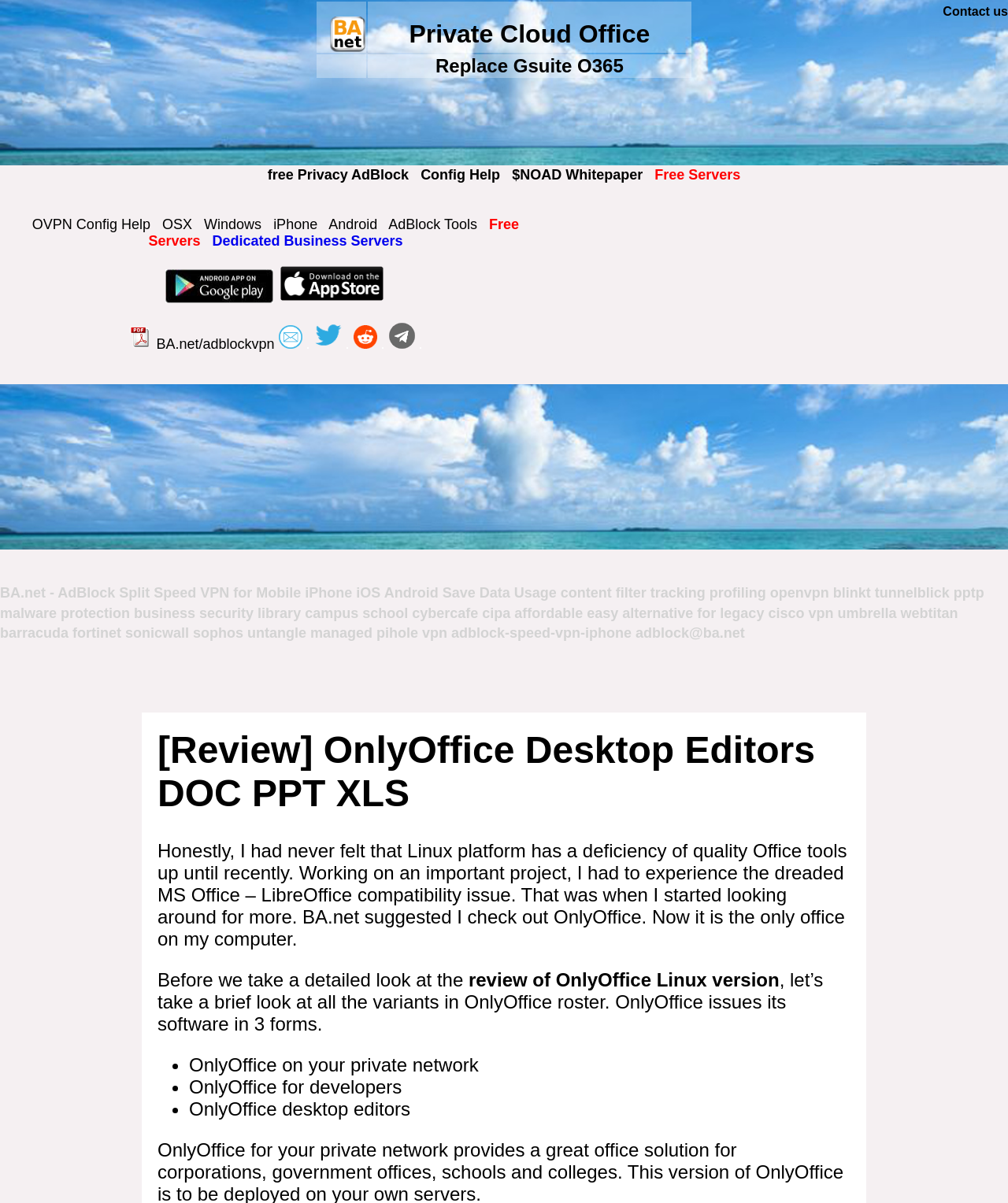Identify the bounding box coordinates of the clickable section necessary to follow the following instruction: "Read about OVPN Config Help". The coordinates should be presented as four float numbers from 0 to 1, i.e., [left, top, right, bottom].

[0.032, 0.18, 0.149, 0.193]